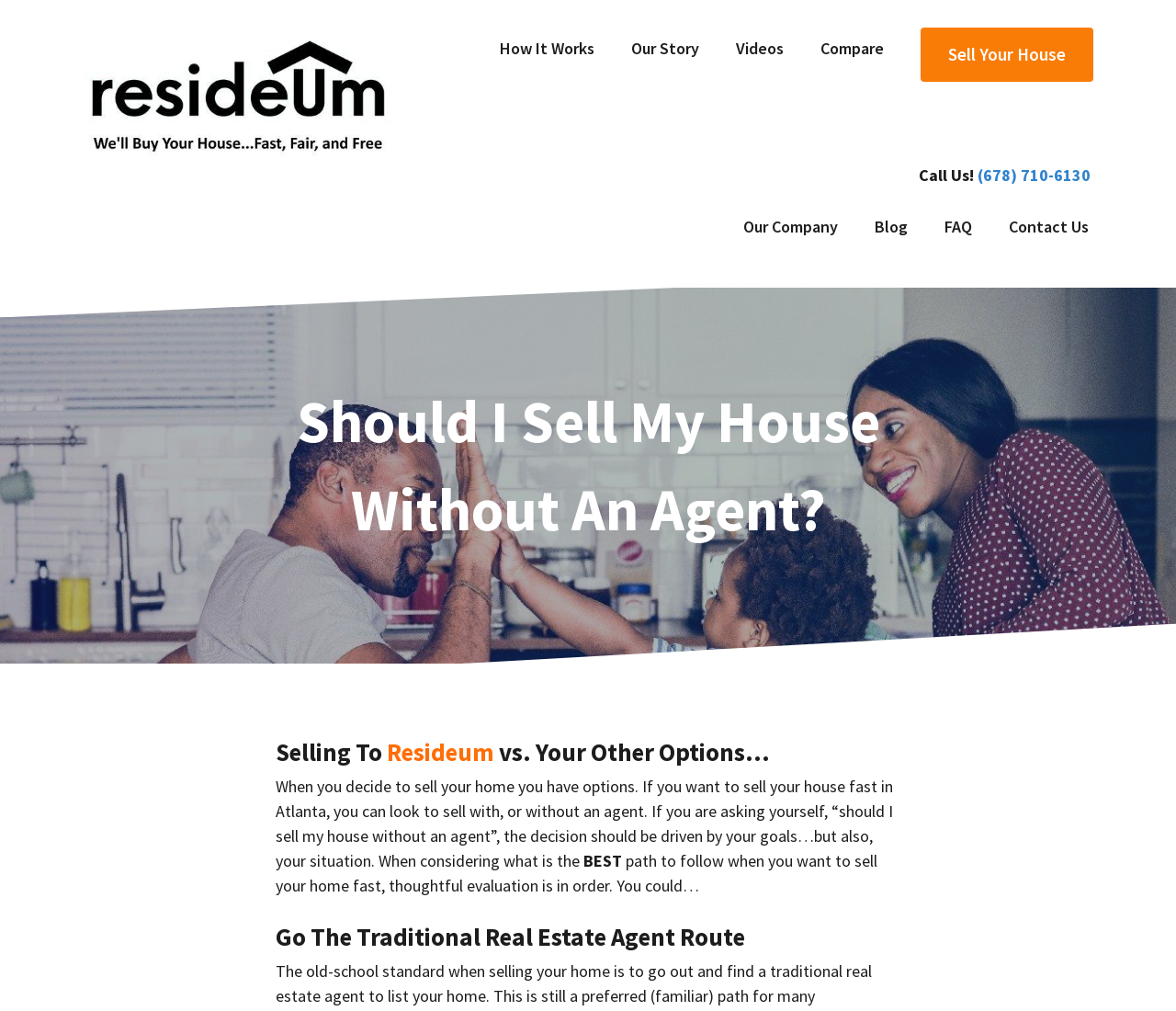What is the company name?
Look at the screenshot and provide an in-depth answer.

The company name can be found in the logo at the top left corner of the webpage, which is an image with the text 'Resideum Buys Houses in Metro Atlanta'.